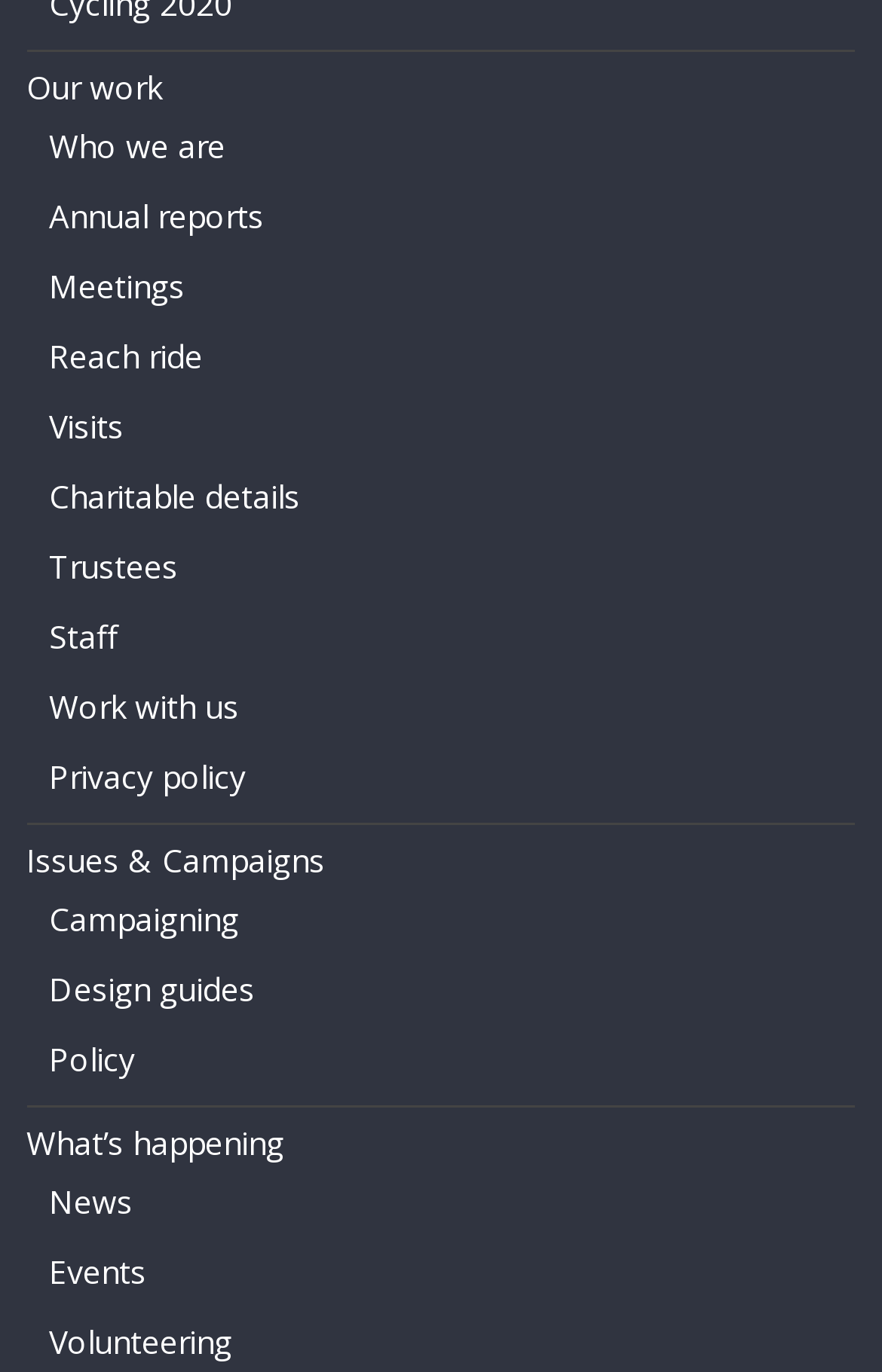How many links are related to people in the top navigation bar?
Your answer should be a single word or phrase derived from the screenshot.

4